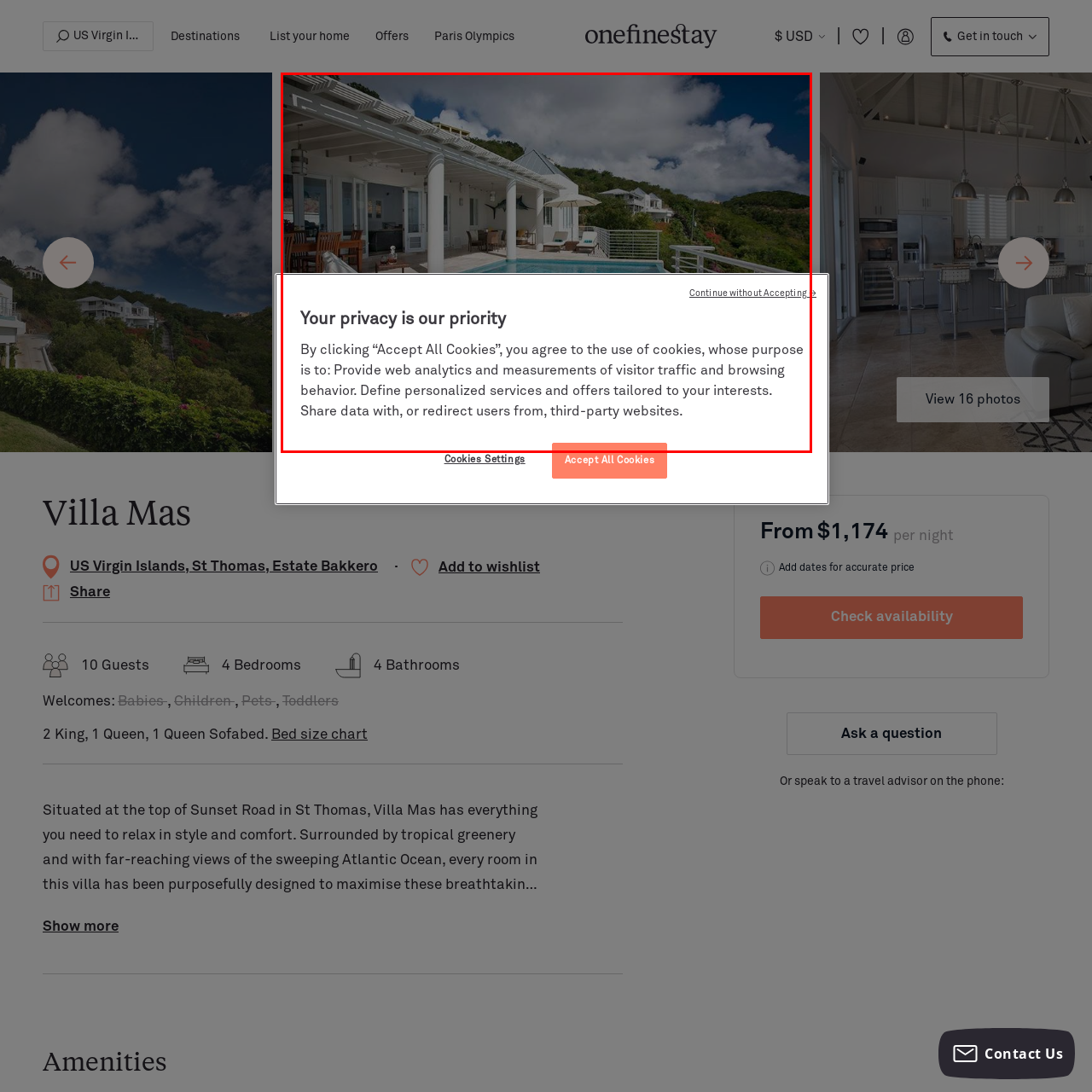What is the scenic view in the background?
Direct your attention to the highlighted area in the red bounding box of the image and provide a detailed response to the question.

The image features a stunning scenic view in the background, which is comprised of lush green hills. This view creates a resort-like atmosphere and enhances the overall ambiance of the luxurious vacation rental.